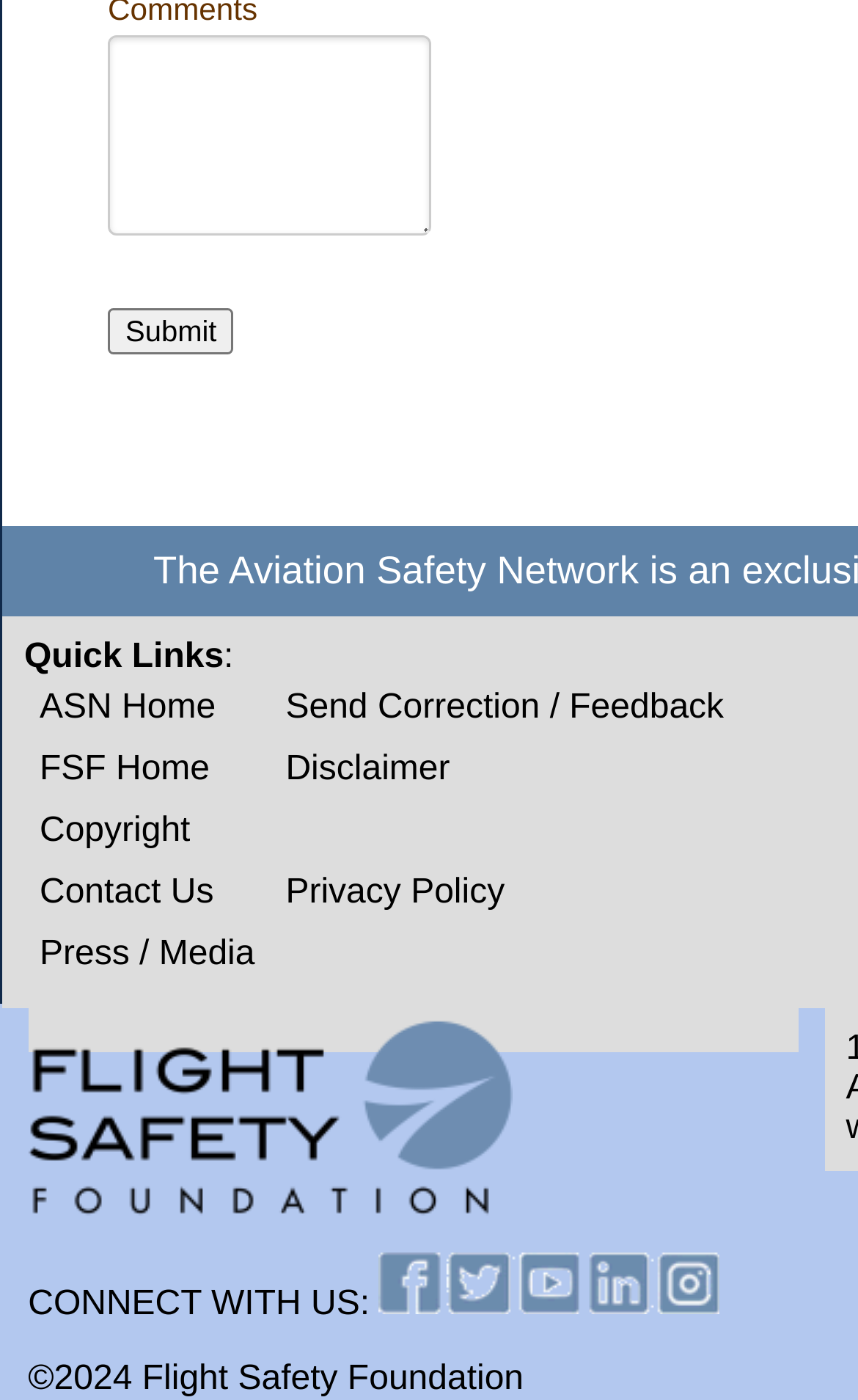How many columns are in the quick links table? Analyze the screenshot and reply with just one word or a short phrase.

2